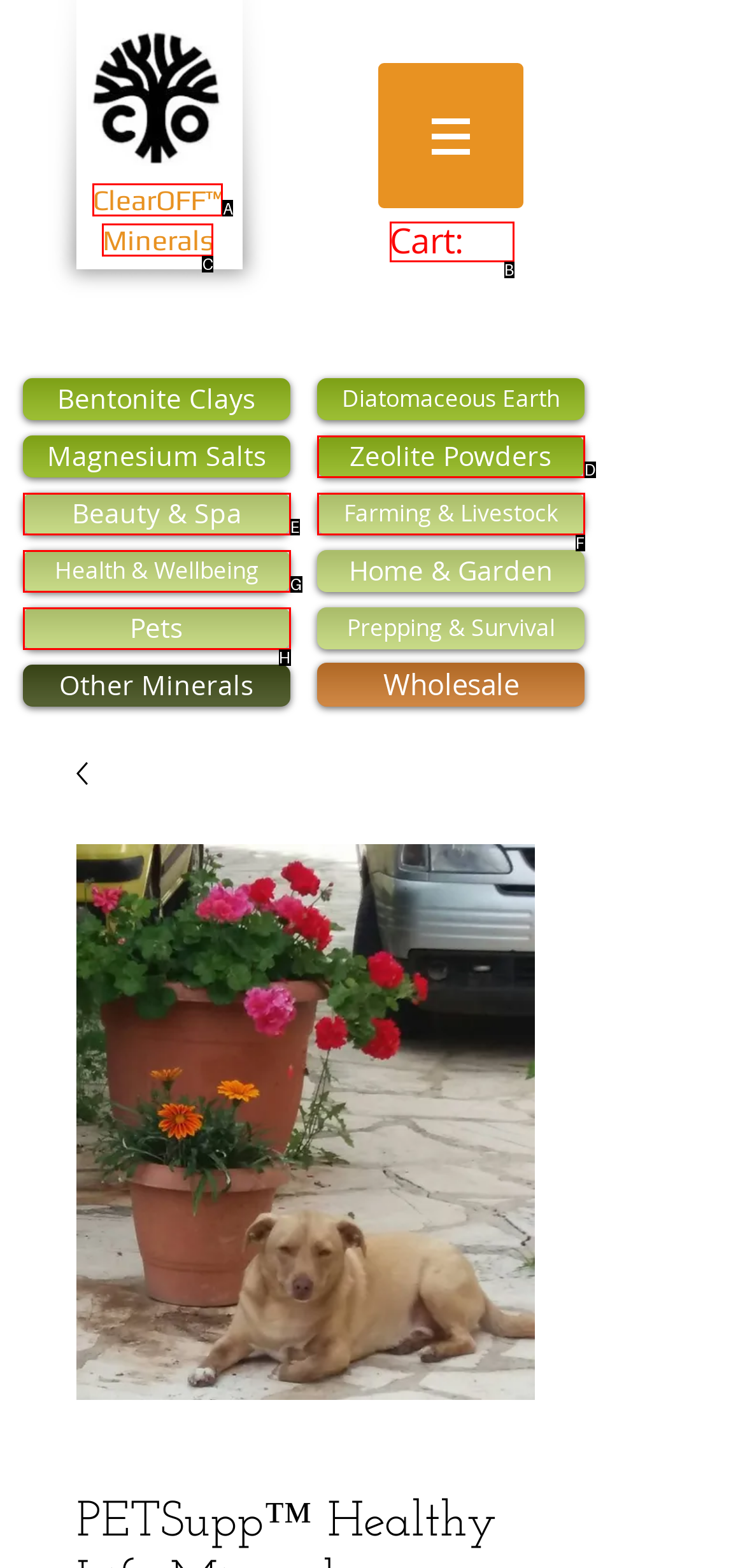Select the letter of the UI element you need to click to complete this task: Go to the ClearOFF page.

A